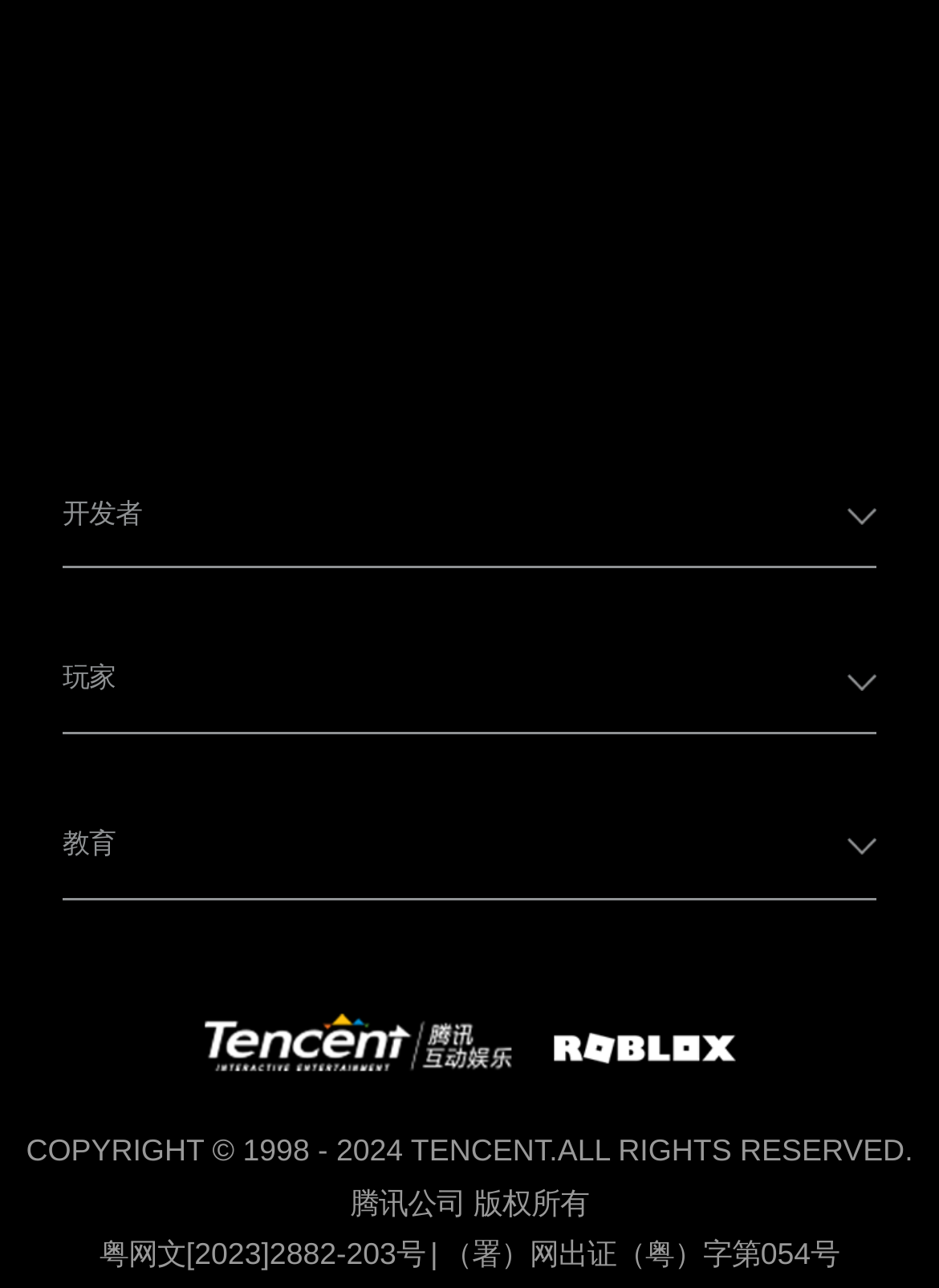Please answer the following question using a single word or phrase: 
What is the license number of the webpage?

粤网文[2023]2882-203号